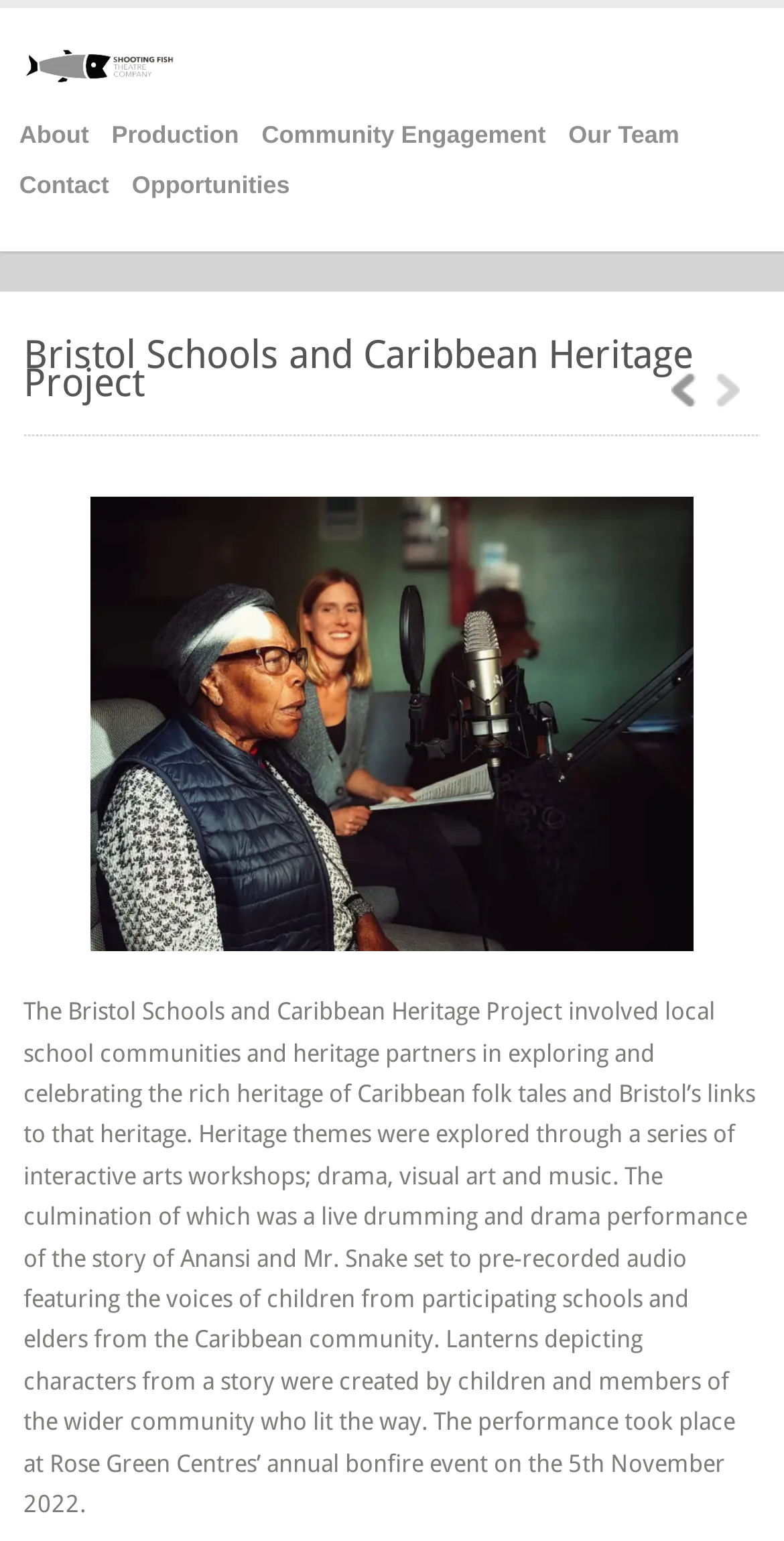Provide the bounding box coordinates for the area that should be clicked to complete the instruction: "Click on the 'Contact' link".

[0.025, 0.105, 0.139, 0.137]